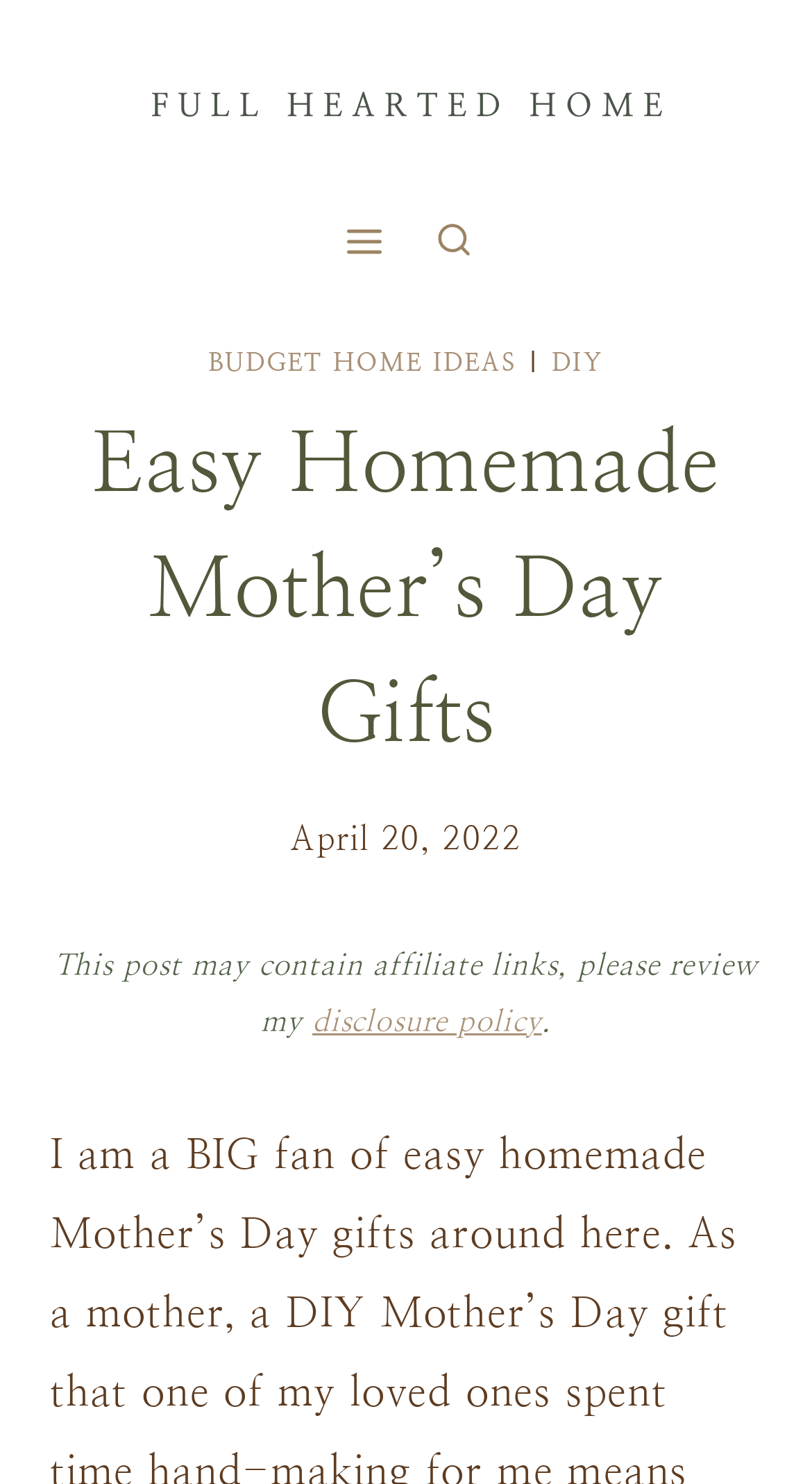What is the date of the post?
Based on the visual, give a brief answer using one word or a short phrase.

April 20, 2022